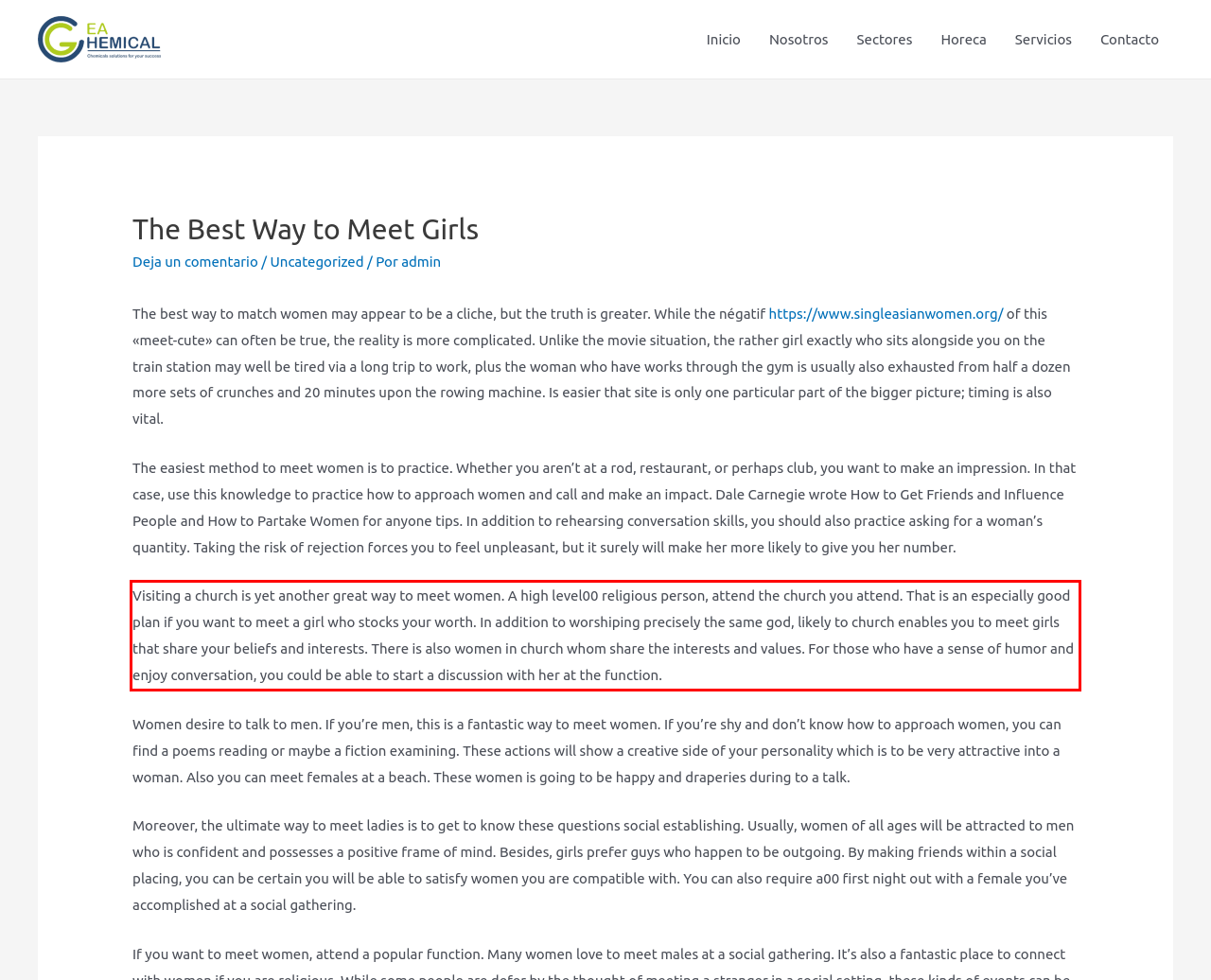Analyze the screenshot of the webpage and extract the text from the UI element that is inside the red bounding box.

Visiting a church is yet another great way to meet women. A high level00 religious person, attend the church you attend. That is an especially good plan if you want to meet a girl who stocks your worth. In addition to worshiping precisely the same god, likely to church enables you to meet girls that share your beliefs and interests. There is also women in church whom share the interests and values. For those who have a sense of humor and enjoy conversation, you could be able to start a discussion with her at the function.